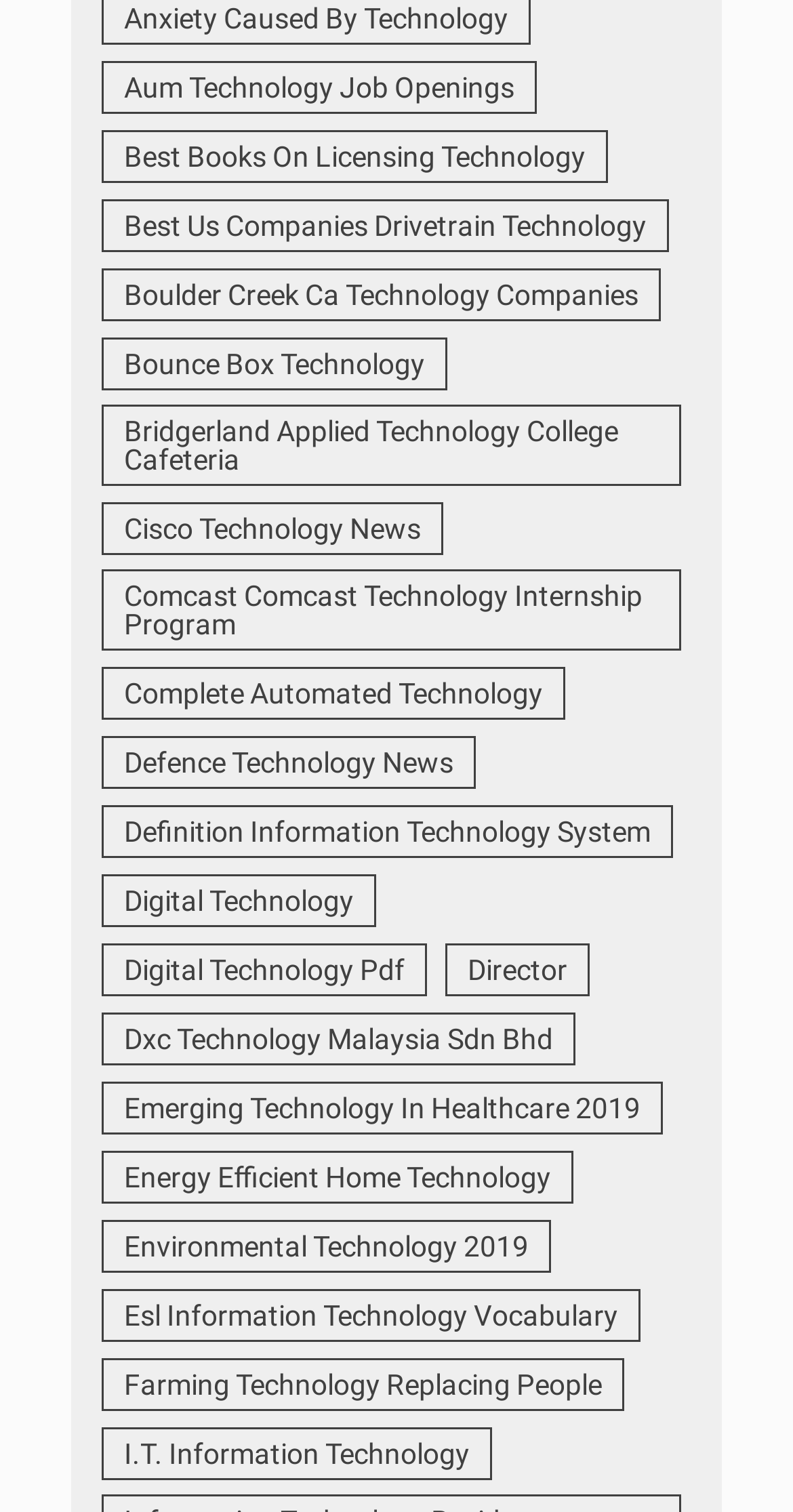How many links have the word 'Technology' in their text?
Please look at the screenshot and answer in one word or a short phrase.

At least 10